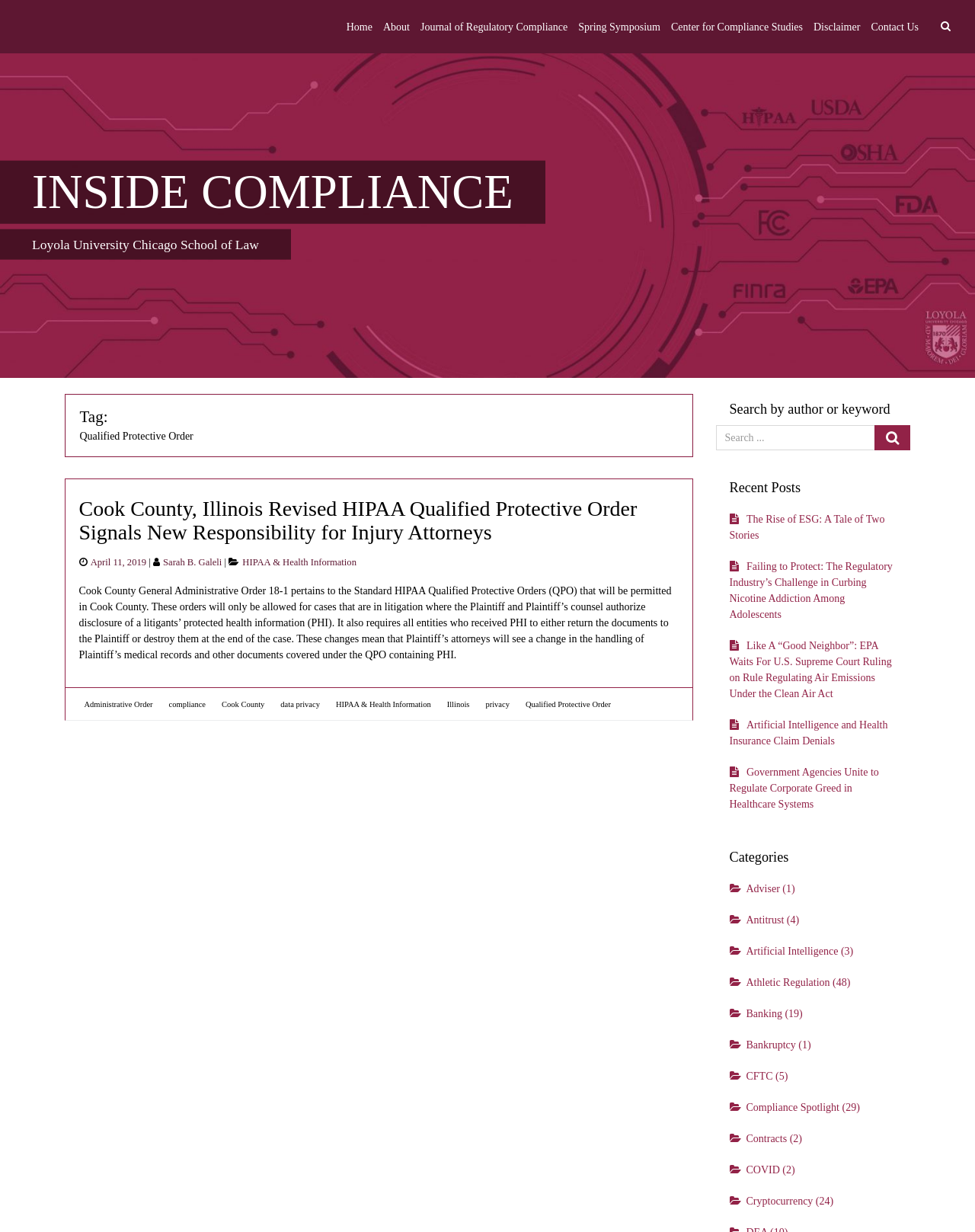Offer a detailed explanation of the webpage layout and contents.

The webpage is titled "Qualified Protective Order – INSIDE COMPLIANCE" and appears to be a blog or news article page. At the top, there is a navigation menu with links to "Home", "About", "Journal of Regulatory Compliance", "Spring Symposium", "Center for Compliance Studies", "Disclaimer", and "Contact Us". To the right of the navigation menu, there is a search icon.

Below the navigation menu, there is a heading "INSIDE COMPLIANCE" with a link to the same title. Next to it, there is a text "Loyola University Chicago School of Law".

The main content of the page is divided into two sections. The left section contains an article with a heading "Cook County, Illinois Revised HIPAA Qualified Protective Order Signals New Responsibility for Injury Attorneys". The article has a link to the same title, and below it, there is a text "Posted on April 11, 2019" and an author's name "Sarah B. Galeli". The article content discusses the changes in the handling of plaintiff's medical records and other documents covered under the Qualified Protective Order (QPO) containing protected health information (PHI).

Below the article, there are links to categories "HIPAA & Health Information", and tags "Administrative Order", "compliance", "Cook County", "data privacy", "HIPAA & Health Information", "Illinois", "privacy", and "Qualified Protective Order".

The right section of the page contains a search box with a placeholder text "Search..." and a search icon. Below it, there is a heading "Recent Posts" with links to four recent articles. Further down, there is a heading "Categories" with links to various categories such as "Adviser", "Antitrust", "Artificial Intelligence", and many others, each with a number of related articles in parentheses.

Overall, the webpage appears to be a blog or news article page focused on regulatory compliance and related topics, with a main article and additional resources and links to related content.